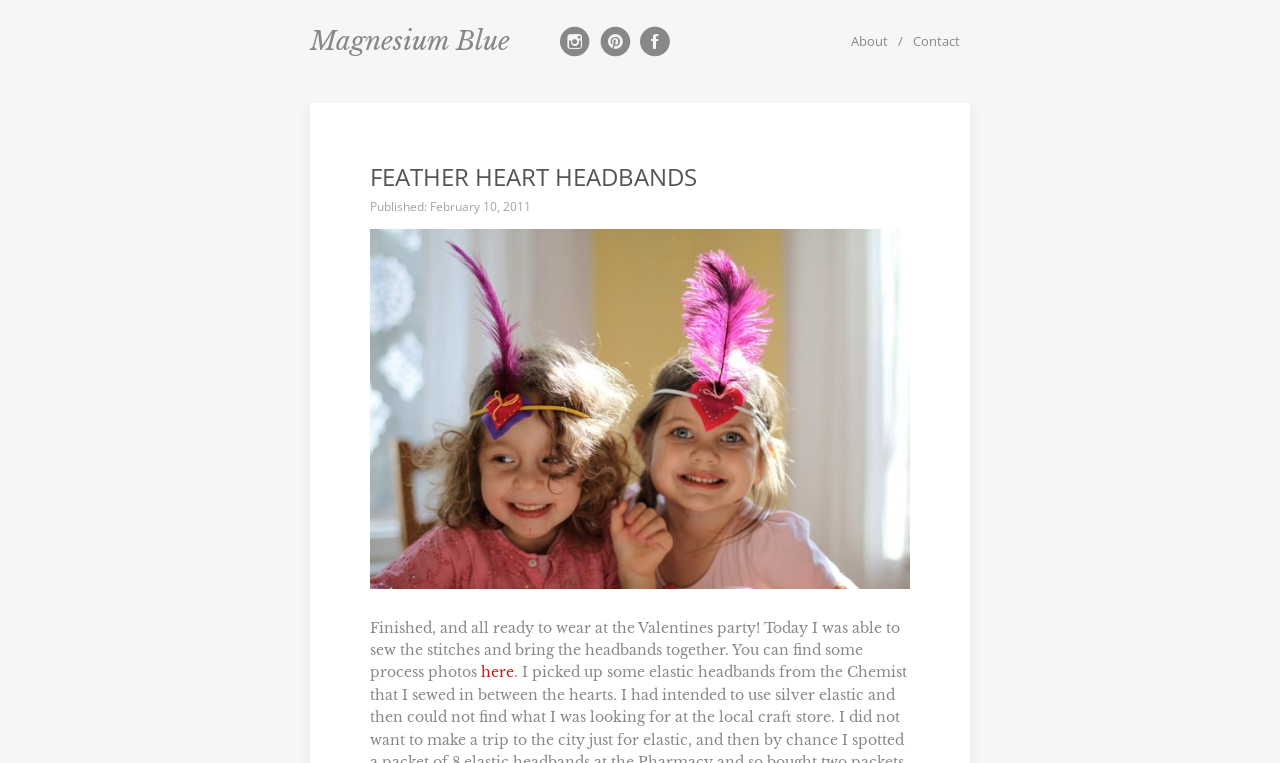Provide a comprehensive caption for the webpage.

The webpage appears to be a blog post about a craft project, specifically a headband with a feather heart design. At the top of the page, there is a heading that reads "Magnesium Blue" and a series of links to social media platforms, represented by icons. Below these icons, there is a link to skip to the content of the page.

The main content of the page is divided into two sections. On the left side, there is a header section with the title "FEATHER HEART HEADBANDS" in large font. Below the title, there is a publication date, "February 10, 2011", and a link to an unknown destination.

On the right side of the page, there is a large image that takes up most of the space. The image is likely a photo of the finished headband. Below the image, there is a block of text that describes the completion of the project, including the process of sewing the stitches and bringing the headbands together. The text also mentions that there are process photos available, with a link to access them.

At the top right corner of the page, there are links to other sections of the website, including "About" and "Contact".